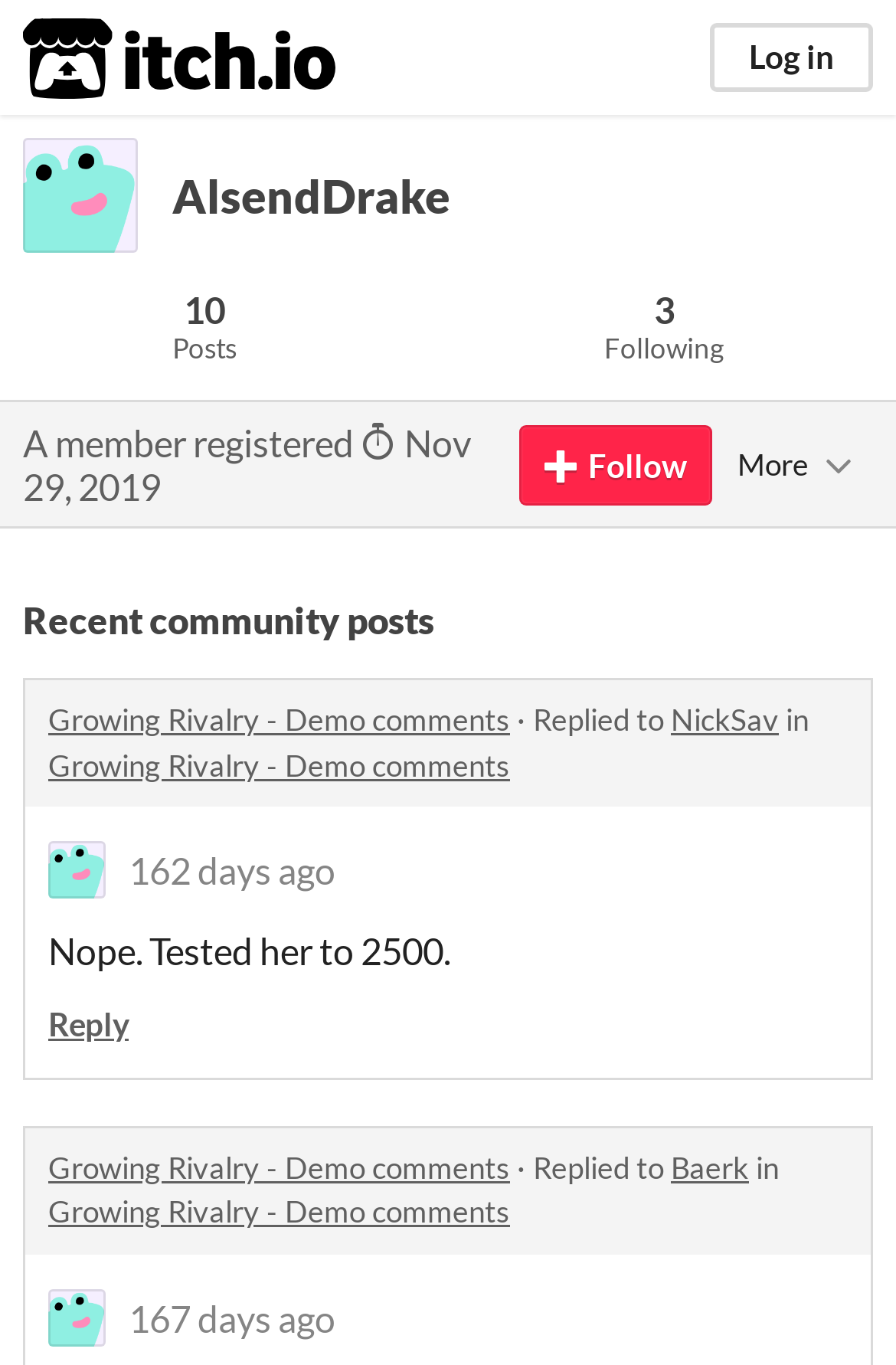Answer succinctly with a single word or phrase:
What is the name of the person who replied to the comment?

NickSav